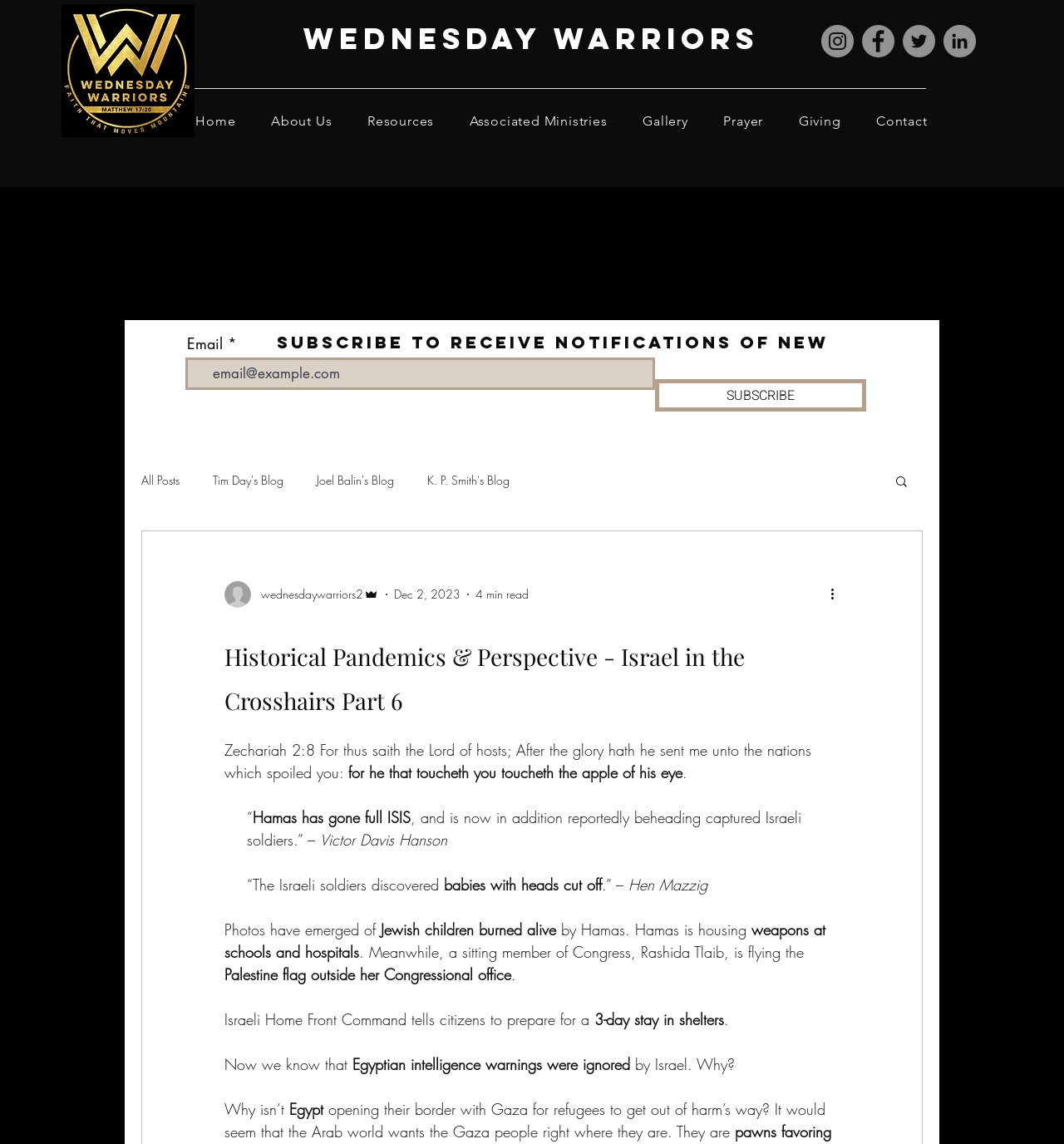Generate a detailed explanation of the webpage's features and information.

The webpage is titled "Historical Pandemics & Perspective - Israel in the Crosshairs Part 6". At the top, there is a navigation bar with links to "Home", "About Us", "Resources", "Associated Ministries", "Gallery", "Prayer", "Giving", and "Contact". Below this, there is a section to subscribe to receive notifications of new posts, with a heading, a text box to enter an email address, and a "SUBSCRIBE" button.

To the left of the subscription section, there is a social bar with links to Instagram, Facebook, Twitter, and LinkedIn, each represented by an icon. Above the social bar, there is a logo for "Wednesday Warriors" with a link to the website.

The main content of the webpage is a blog post with a heading that quotes Zechariah 2:8. The post discusses the current situation in Israel, with quotes from various sources, including Victor Davis Hanson and Hen Mazzig, describing the atrocities committed by Hamas. The post also mentions the response of the Israeli government and the international community.

Throughout the post, there are no images, but there are several blocks of text with quotes and descriptions of the situation in Israel. The post is written in a formal tone and appears to be a commentary on current events.

At the bottom of the page, there is a navigation bar with links to "All Posts", "Tim Day's Blog", "Joel Balin's Blog", and "K. P. Smith's Blog". There is also a search button with a magnifying glass icon.